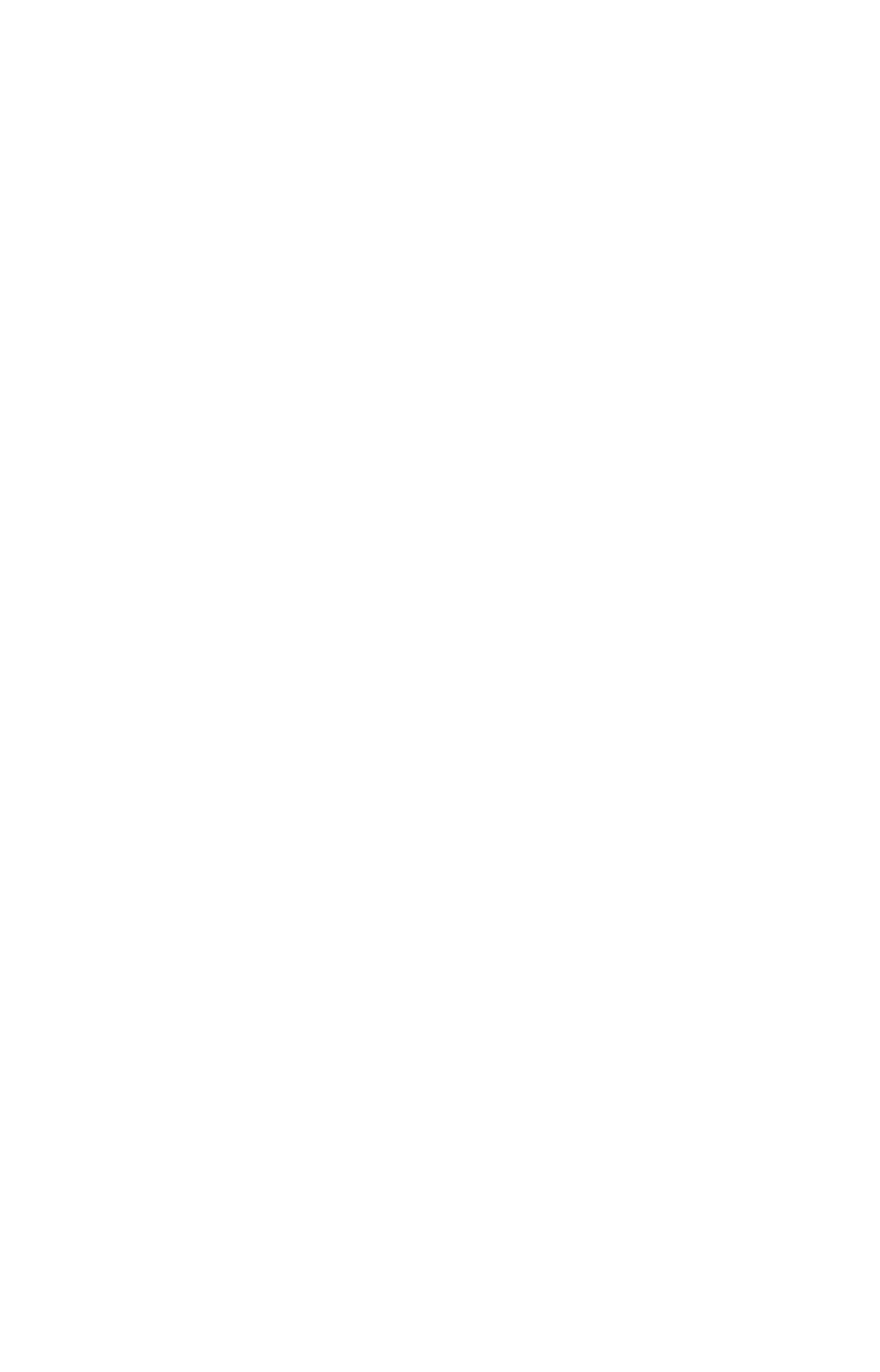By analyzing the image, answer the following question with a detailed response: What is the most recent month listed?

By examining the list of links, I found that the most recent month listed is October 2020, which is located at the top of the list.